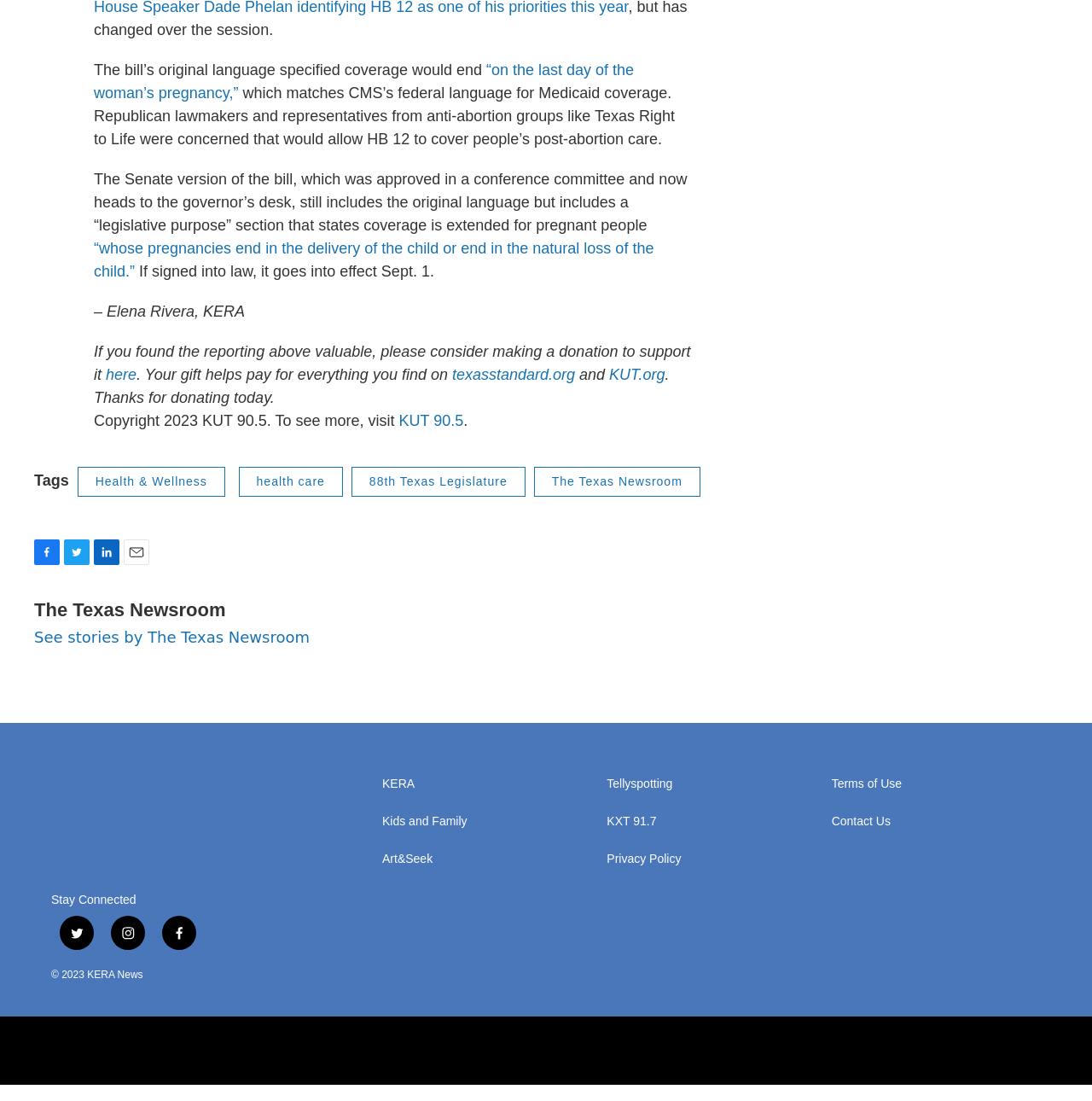Who is the author of the article?
Using the image, provide a detailed and thorough answer to the question.

At the bottom of the article, I see a byline that says '– Elena Rivera, KERA'. This suggests that Elena Rivera is the author of the article.